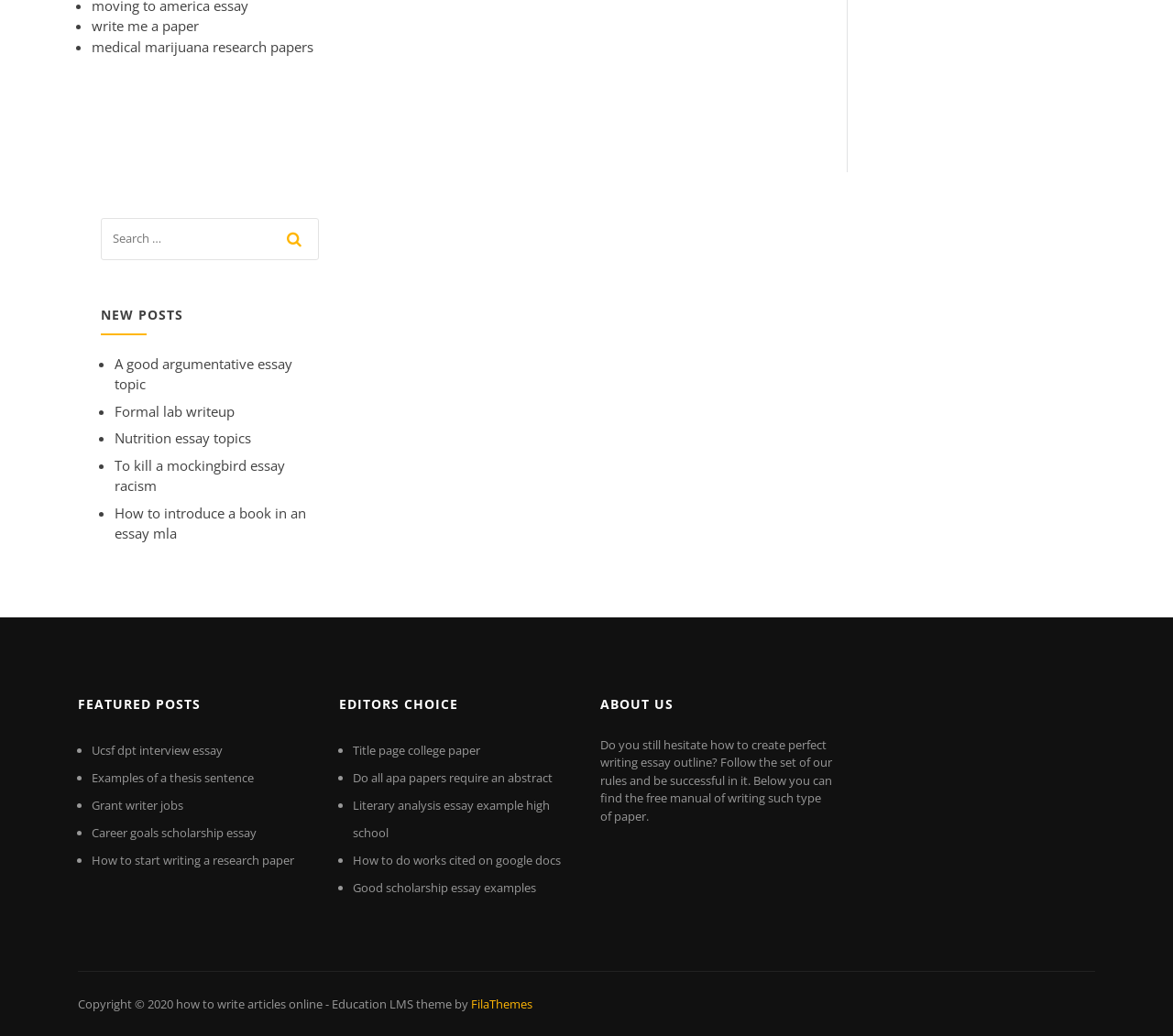Use a single word or phrase to answer the following:
What type of posts are featured in the 'NEW POSTS' section?

Argumentative essays and research papers